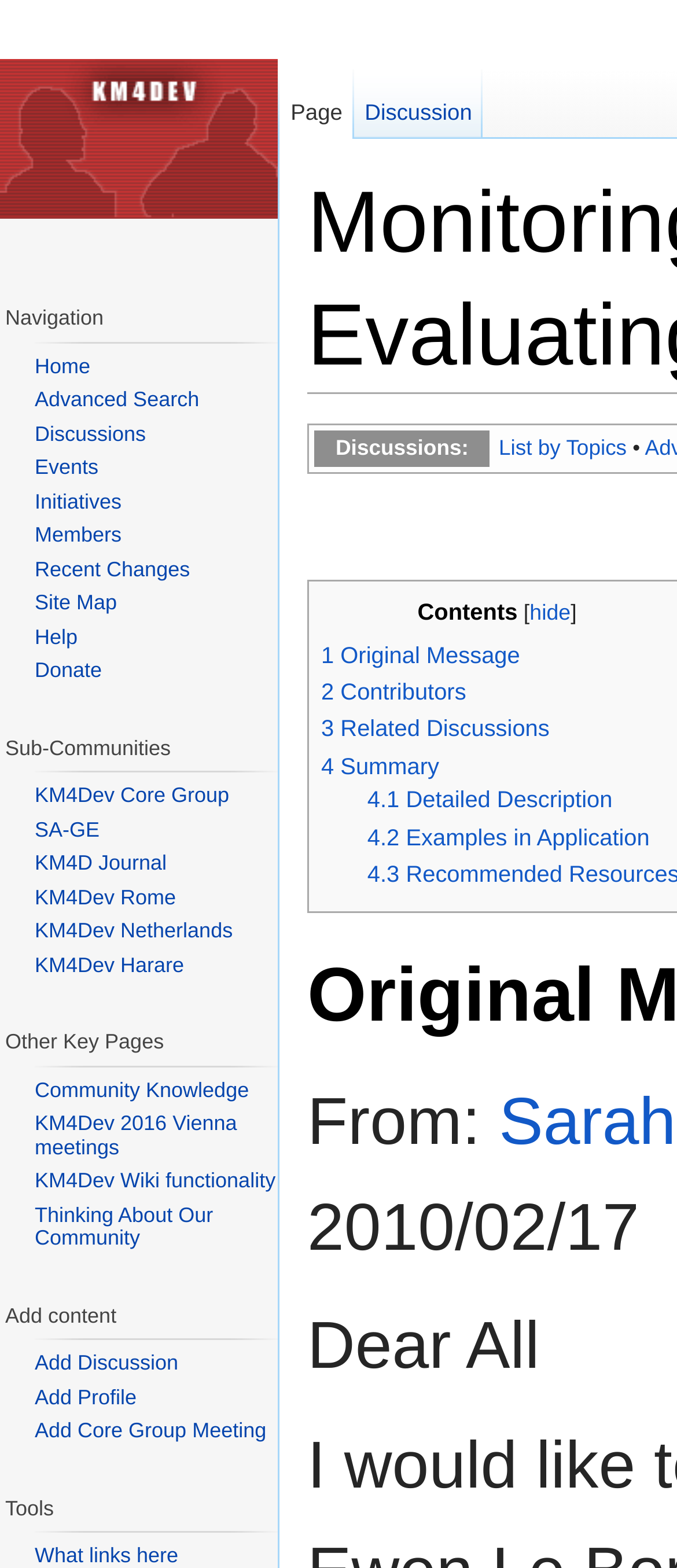Can you identify the bounding box coordinates of the clickable region needed to carry out this instruction: 'Read original message'? The coordinates should be four float numbers within the range of 0 to 1, stated as [left, top, right, bottom].

[0.474, 0.409, 0.768, 0.426]